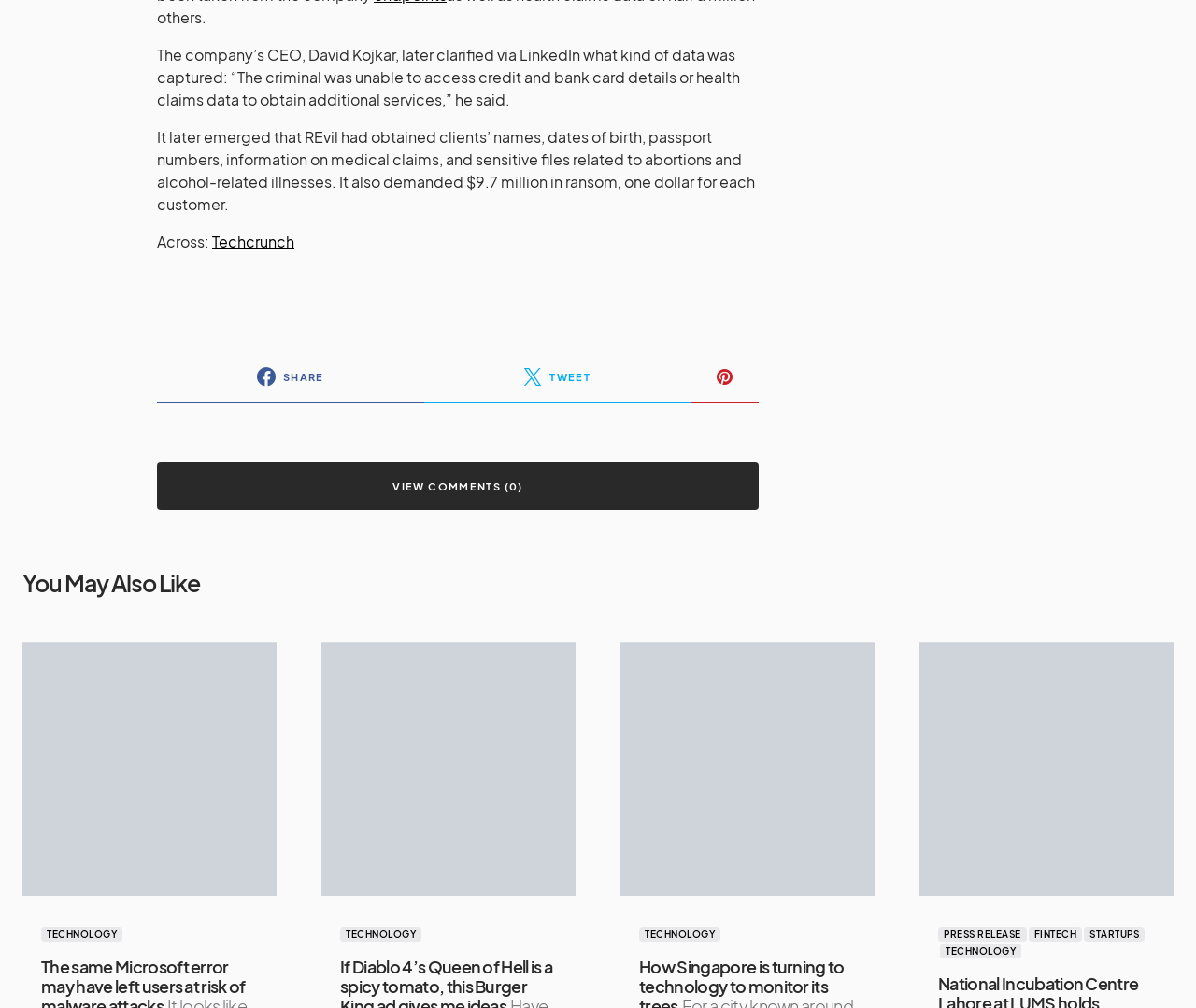Extract the bounding box coordinates of the UI element described by: "Share 0". The coordinates should include four float numbers ranging from 0 to 1, e.g., [left, top, right, bottom].

[0.131, 0.348, 0.354, 0.4]